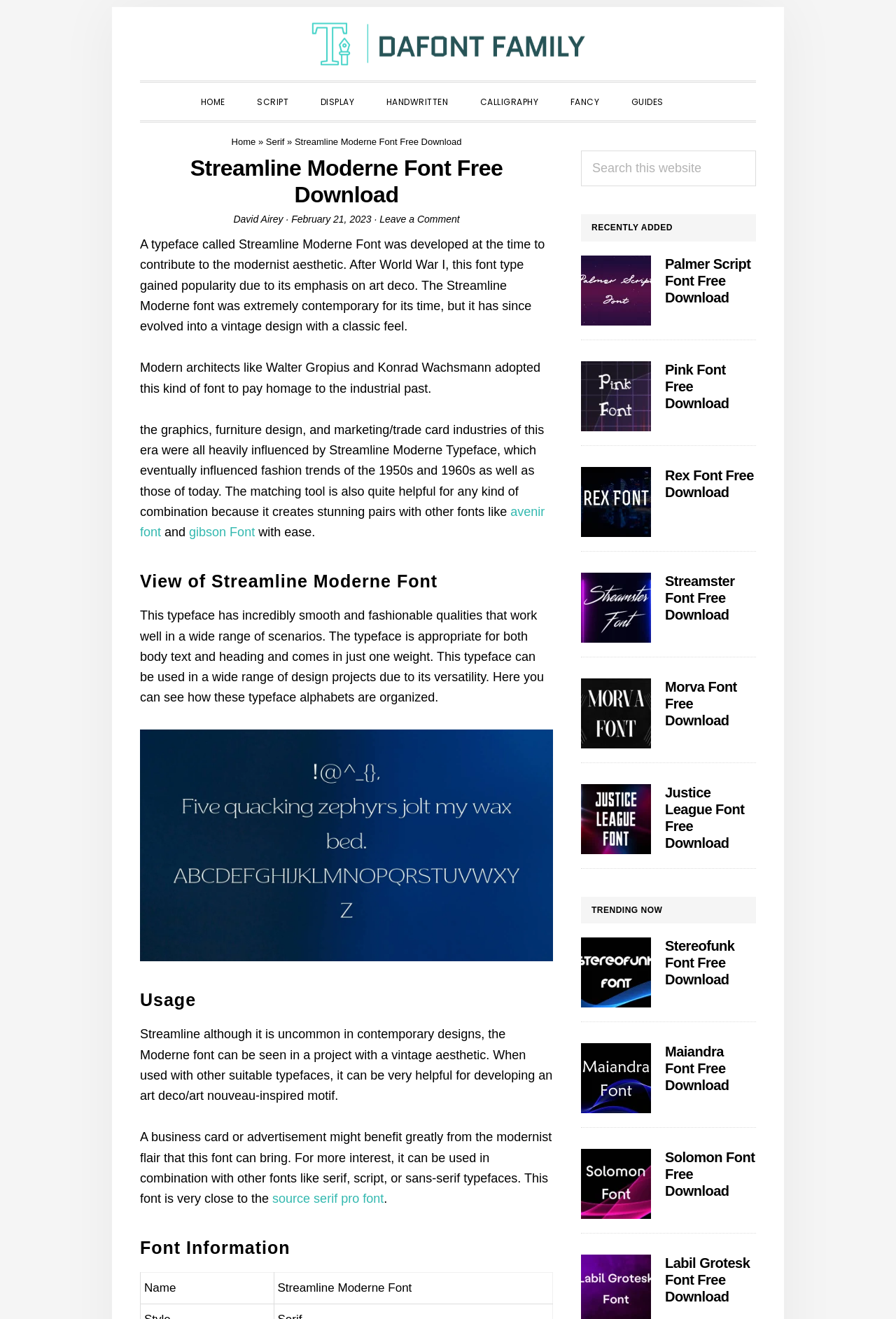What is the name of the author mentioned on this webpage?
Make sure to answer the question with a detailed and comprehensive explanation.

I found the answer by looking at the link element with the text 'David Airey' which is located near the top of the webpage, suggesting that it is the author of the content.